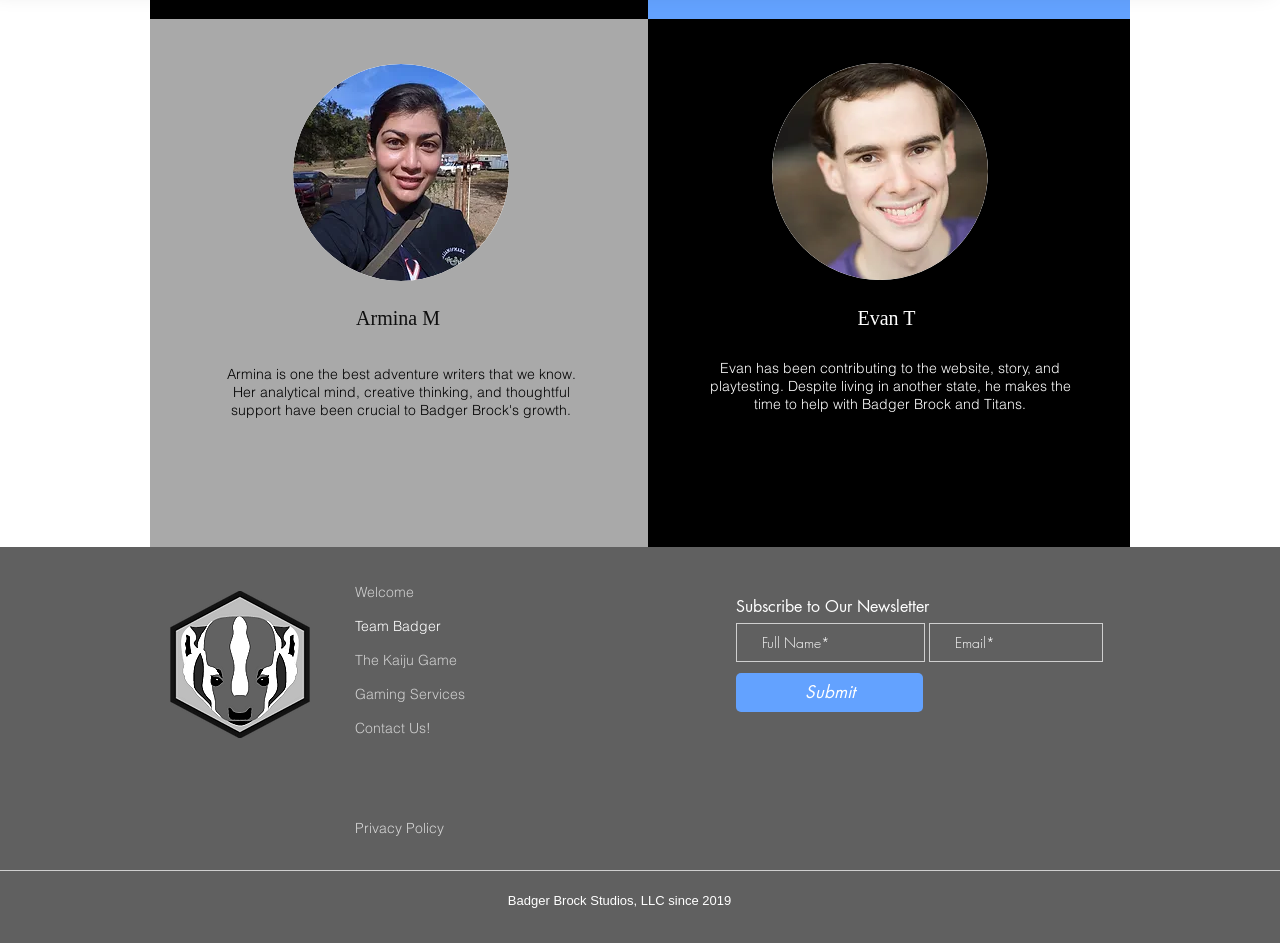Using the element description About Us, predict the bounding box coordinates for the UI element. Provide the coordinates in (top-left x, top-left y, bottom-right x, bottom-right y) format with values ranging from 0 to 1.

None